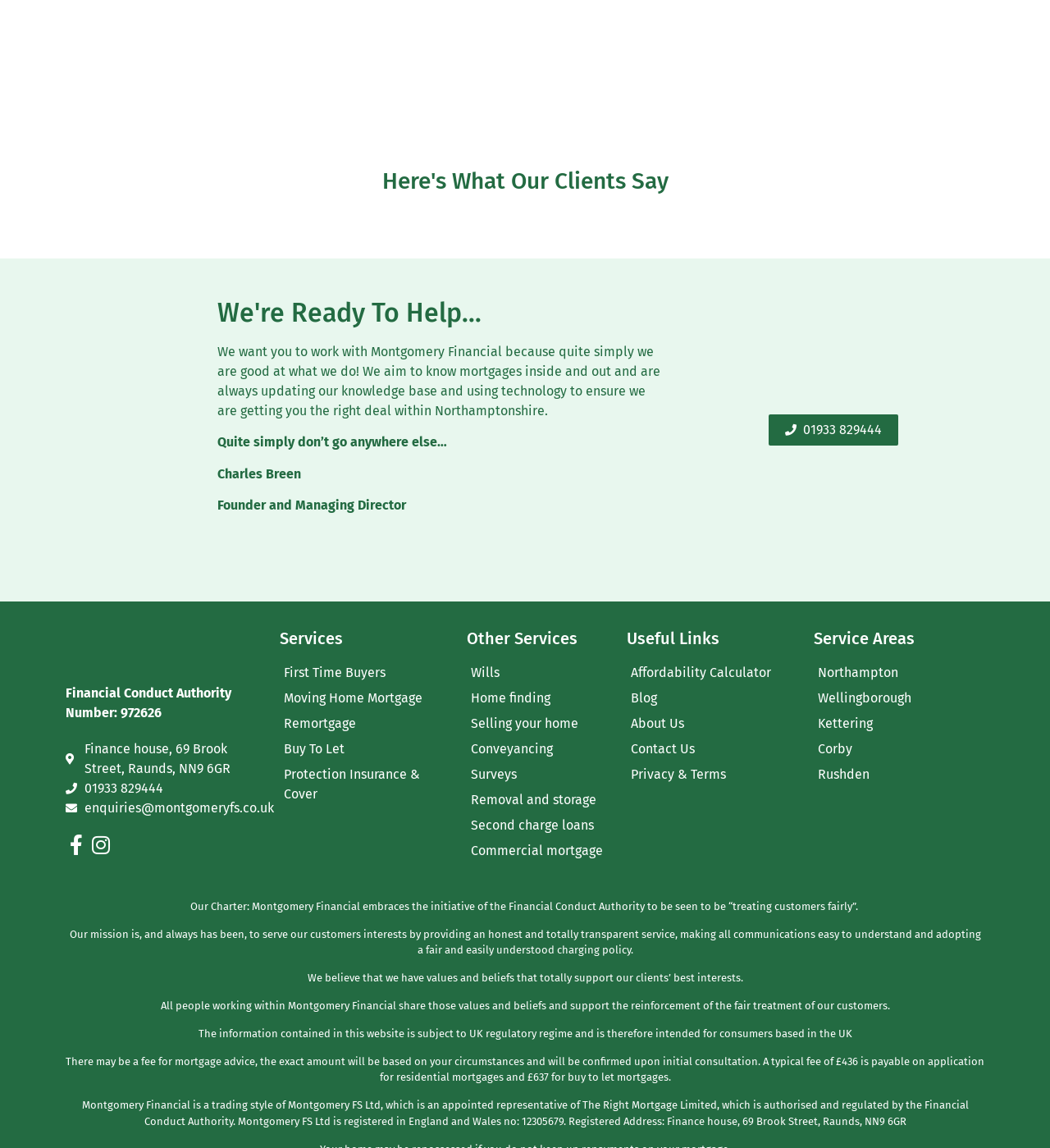Provide a brief response using a word or short phrase to this question:
What is the company's phone number?

01933 829444